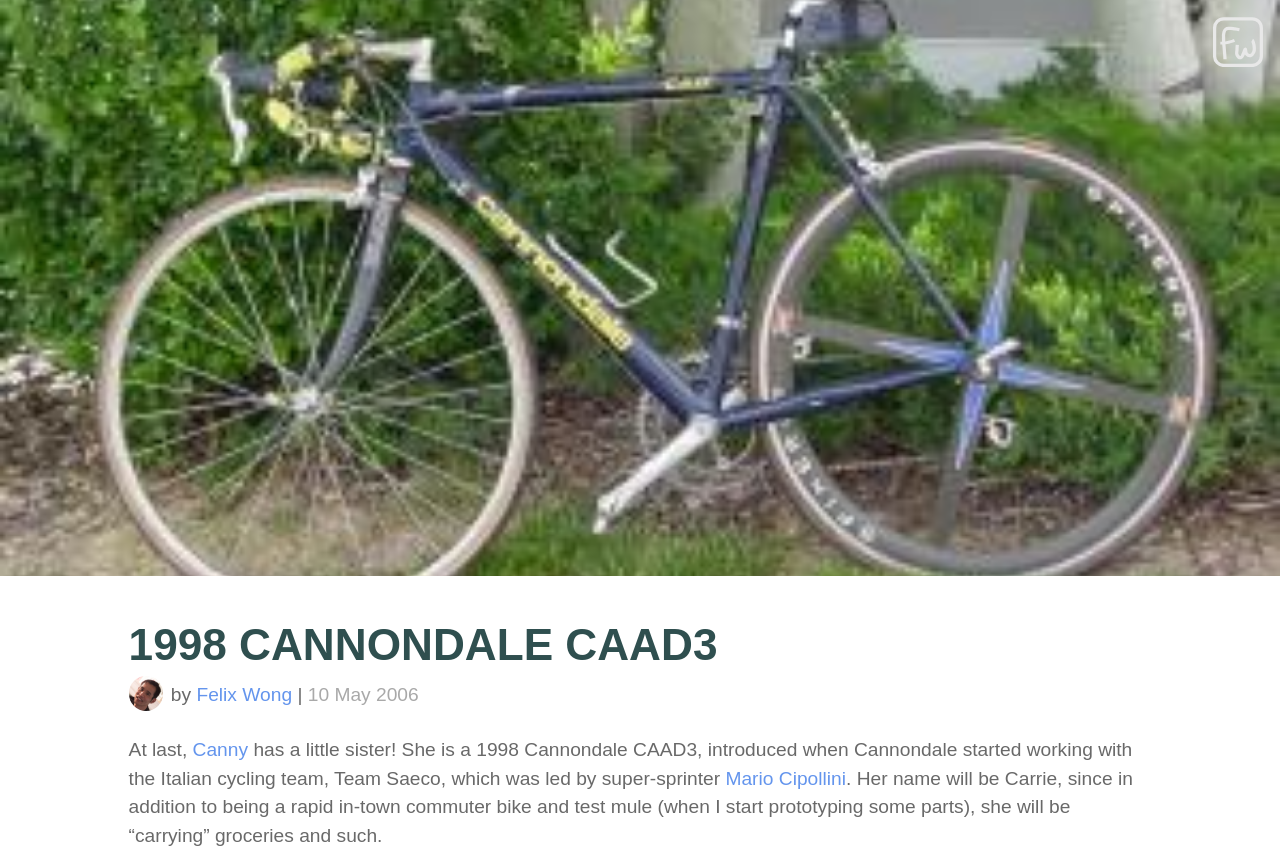Locate the bounding box of the UI element described by: "LatestList of All Articles" in the given webpage screenshot.

[0.959, 0.55, 0.988, 0.694]